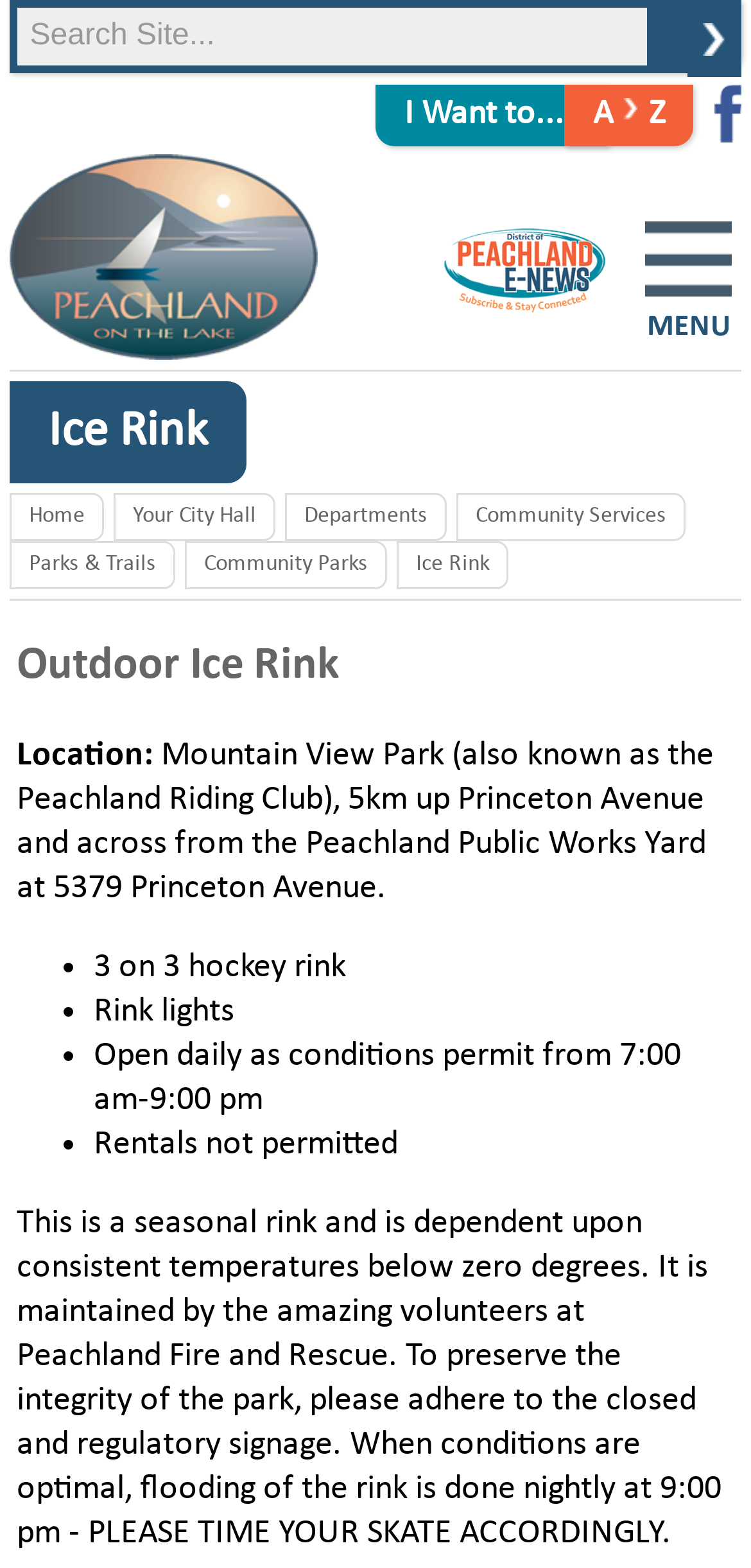Please provide a comprehensive response to the question below by analyzing the image: 
What is the name of the park where the ice rink is located?

I found the answer by looking at the 'Location:' section, which mentions 'Mountain View Park (also known as the Peachland Riding Club)' as the location of the ice rink.